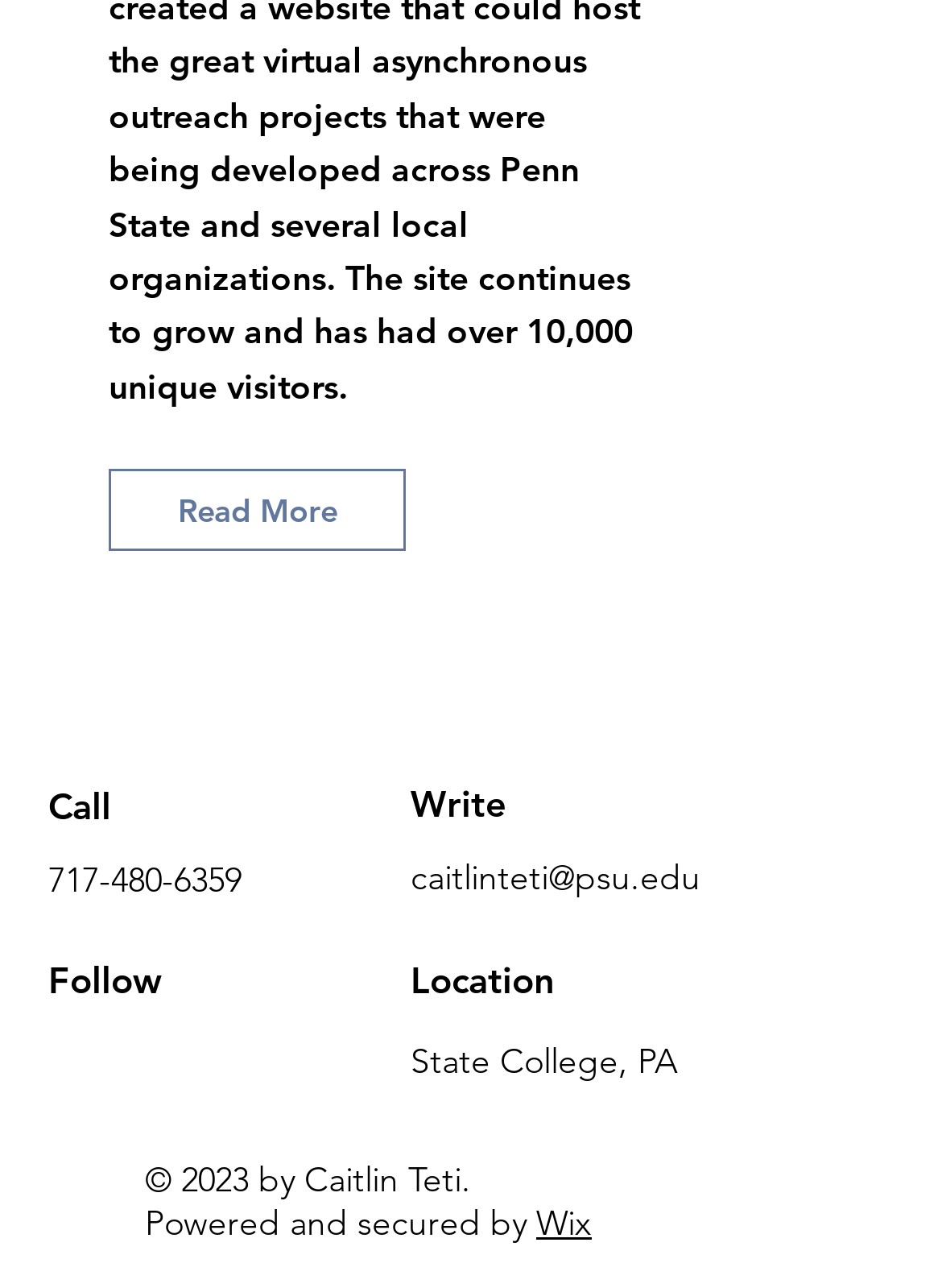Please reply to the following question with a single word or a short phrase:
Where is the location?

State College, PA